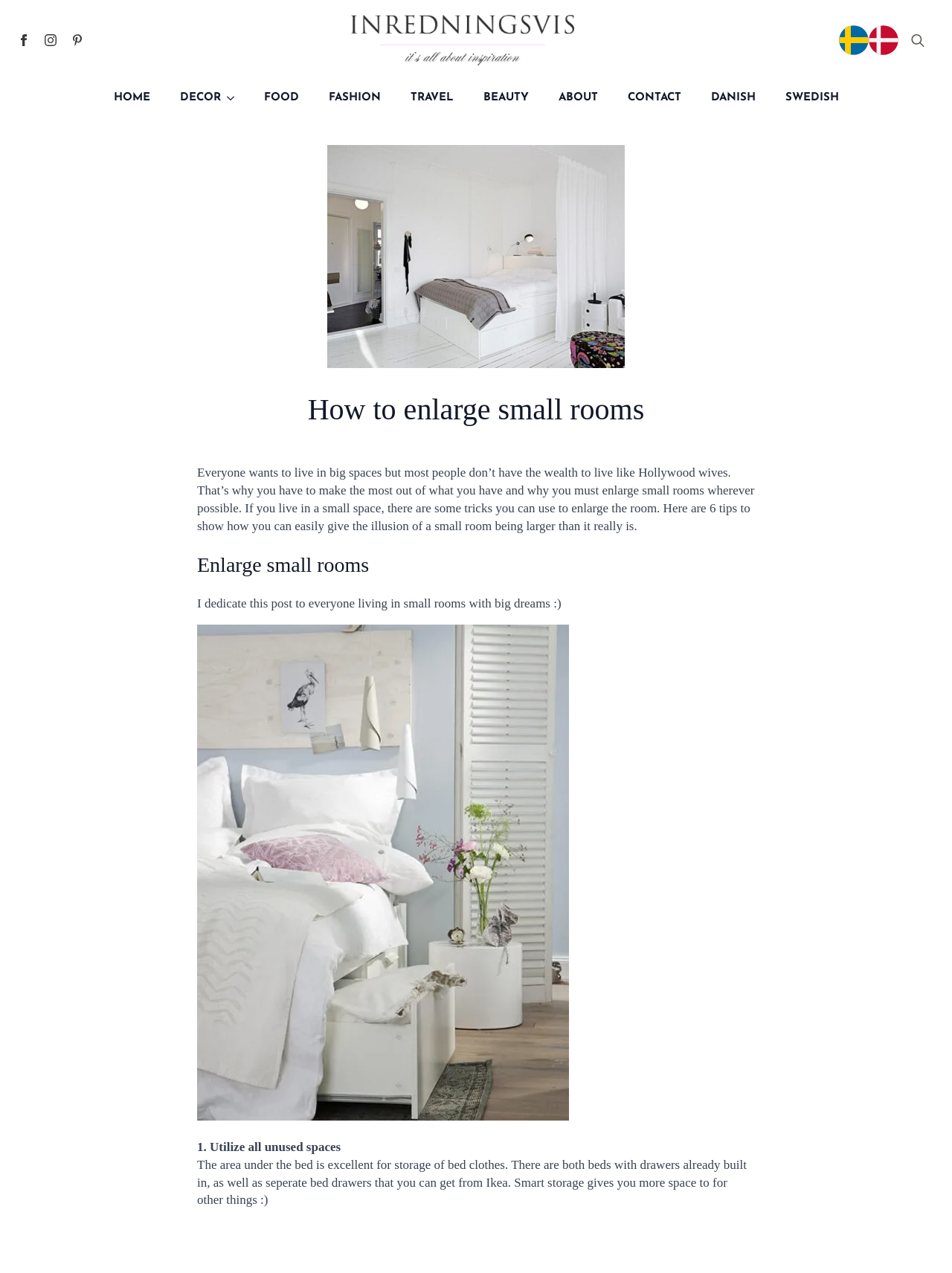What is the first tip mentioned in the article?
Please provide a detailed and comprehensive answer to the question.

The first tip mentioned in the article is 'Utilize all unused spaces', which is mentioned in the StaticText element '1. Utilize all unused spaces', and is further explained in the subsequent text, which suggests using the area under the bed for storage.